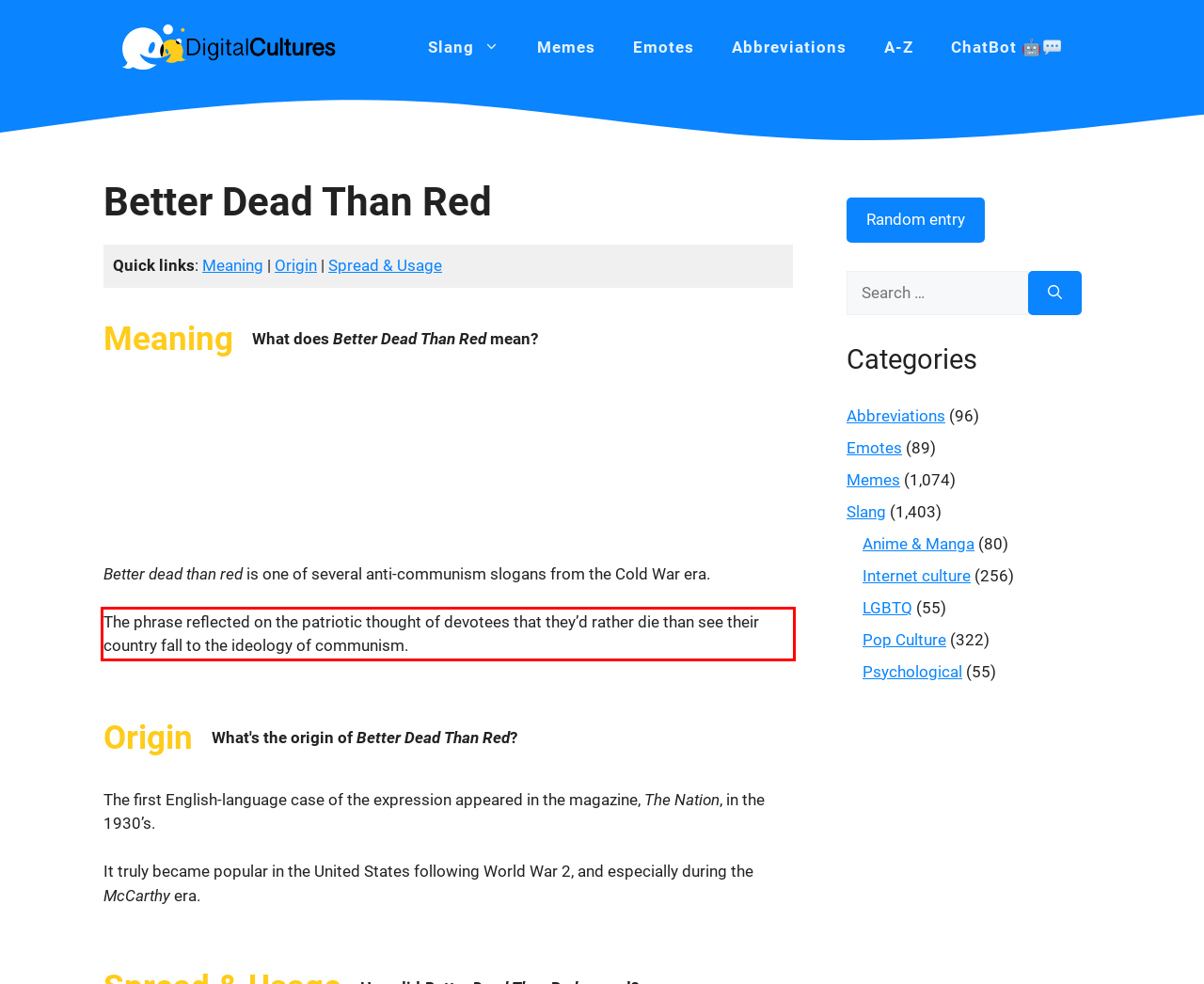From the screenshot of the webpage, locate the red bounding box and extract the text contained within that area.

The phrase reflected on the patriotic thought of devotees that they’d rather die than see their country fall to the ideology of communism.